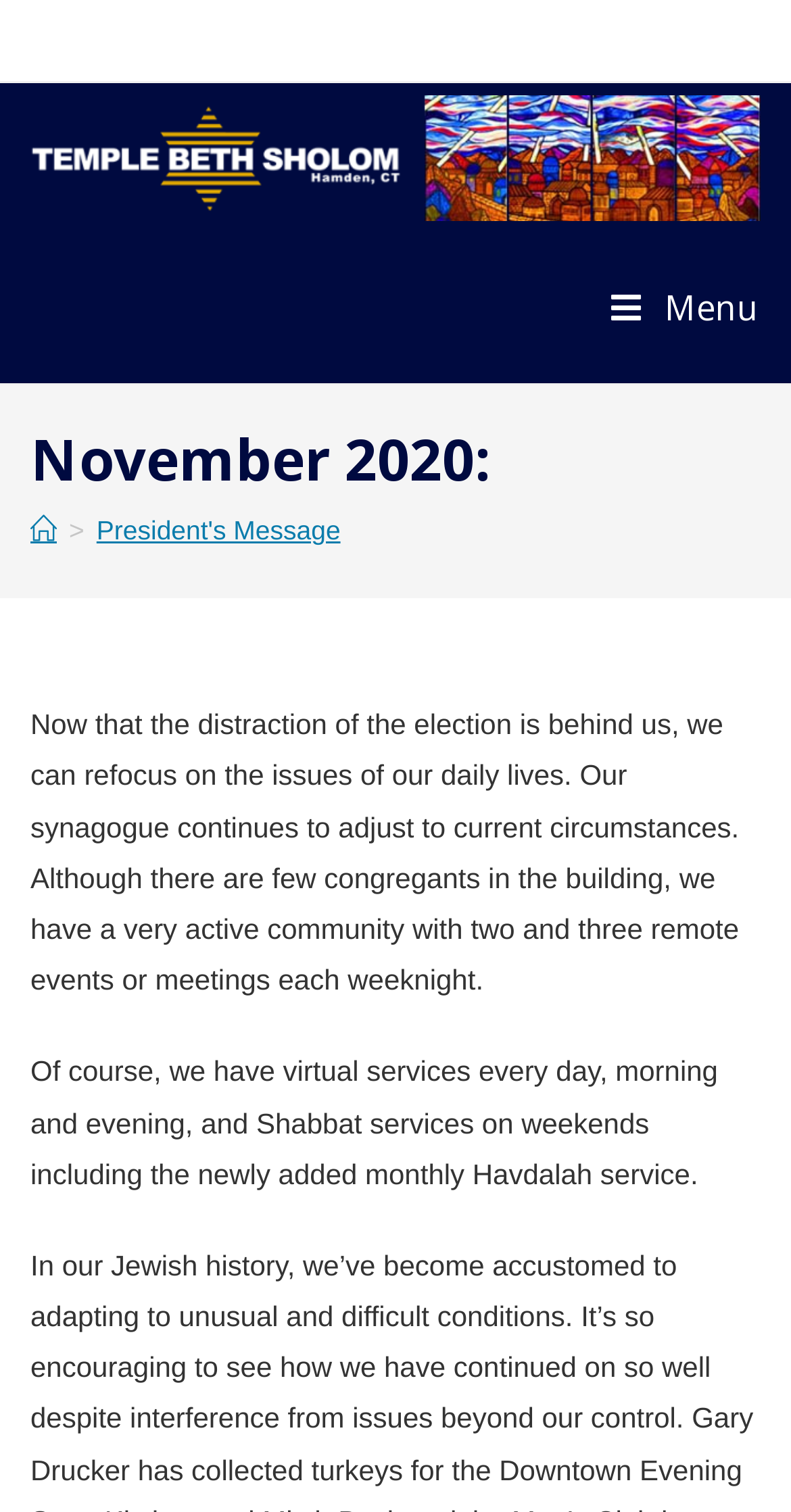Locate and provide the bounding box coordinates for the HTML element that matches this description: "Menu Close".

[0.773, 0.154, 0.962, 0.253]